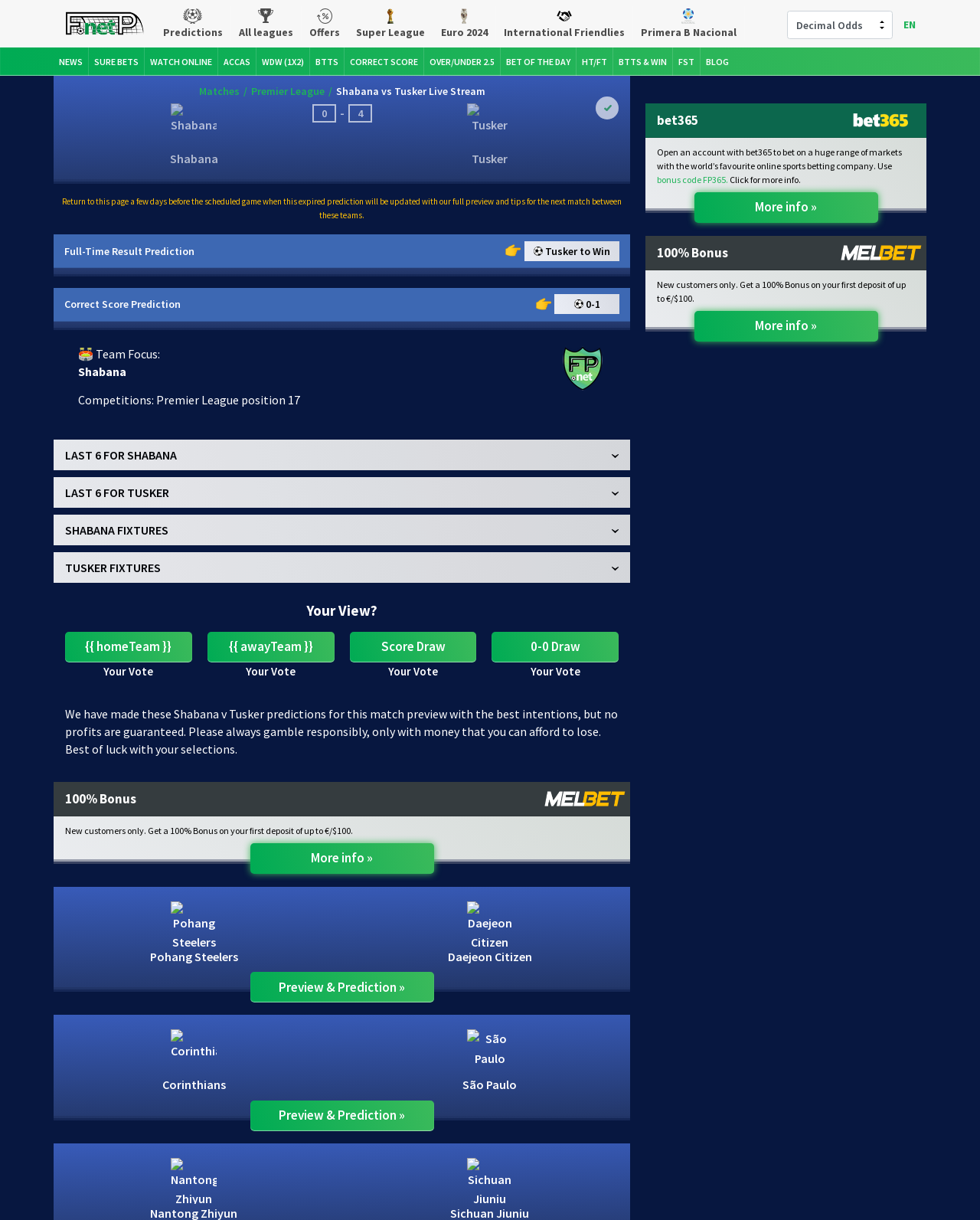Provide a thorough description of the webpage's content and layout.

This webpage is focused on providing information and predictions for the Shabana vs Tusker live stream video, specifically for the Premier League match on 11/02/2024. 

At the top, there are several links and images related to football predictions, including "Football Predictions", "Predictions", "All leagues", "Offers", and specific league names like "Super League" and "Euro 2024". 

Below these links, there is a navigation menu with options like "NEWS", "SURE BETS", "WATCH ONLINE", "ACCAS", and others. 

The main content of the page is divided into sections. One section provides information about the teams, including their recent performances and upcoming fixtures. There are buttons to view the last 6 matches for each team and their respective fixtures. 

Another section is dedicated to user predictions, with buttons to vote for the home team, away team, or a score draw. 

The page also includes a disclaimer about responsible gambling and a warning that the predictions are made with the best intentions but no profits are guaranteed. 

There are several images and links to betting websites like MELbet and Bet365, along with calls to action to get more information or view the preview and prediction for the match.